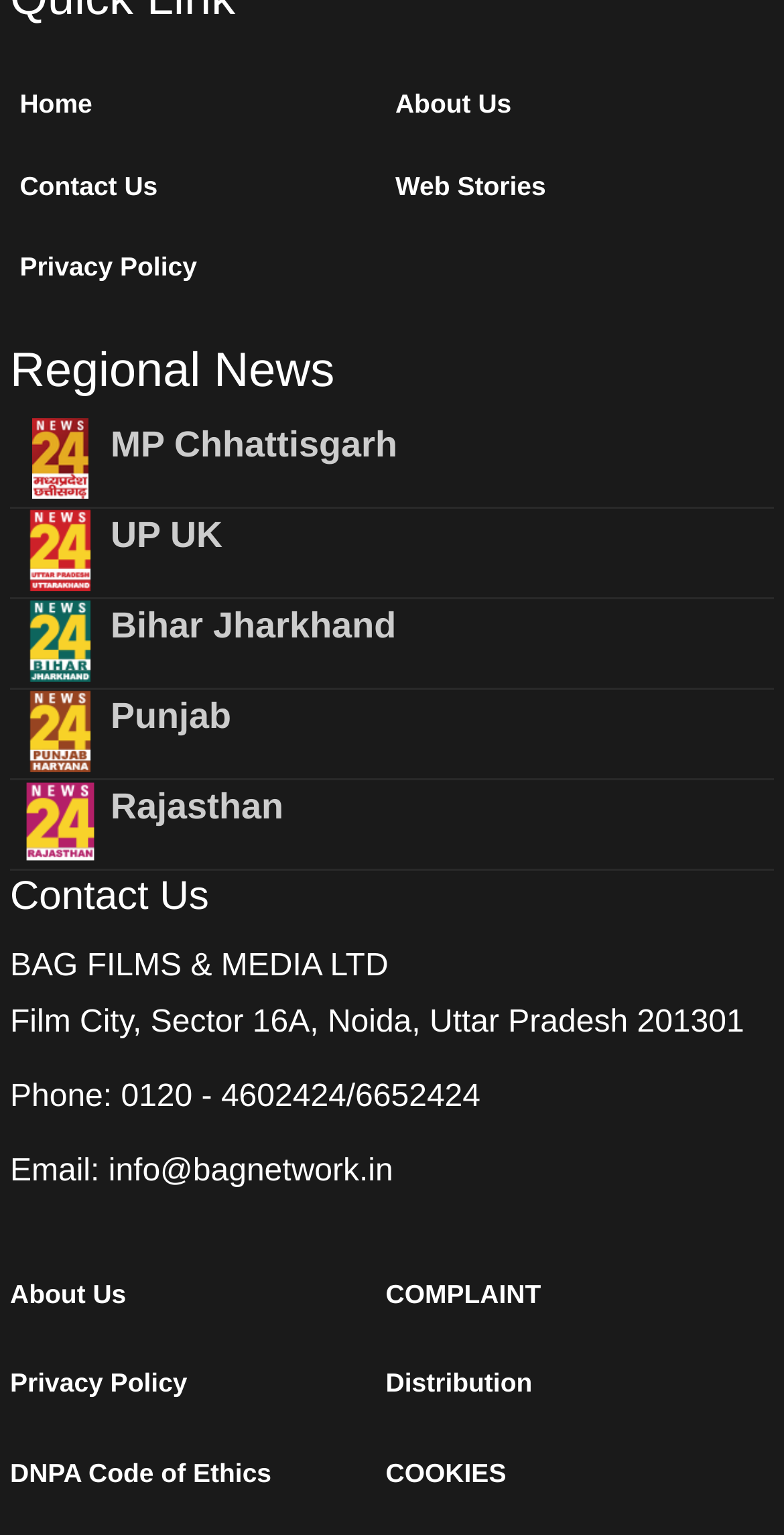What is the email address listed on the page?
Deliver a detailed and extensive answer to the question.

I found the email address by looking at the link element with the text 'info@bagnetwork.in', which is located near the 'Email:' static text element.